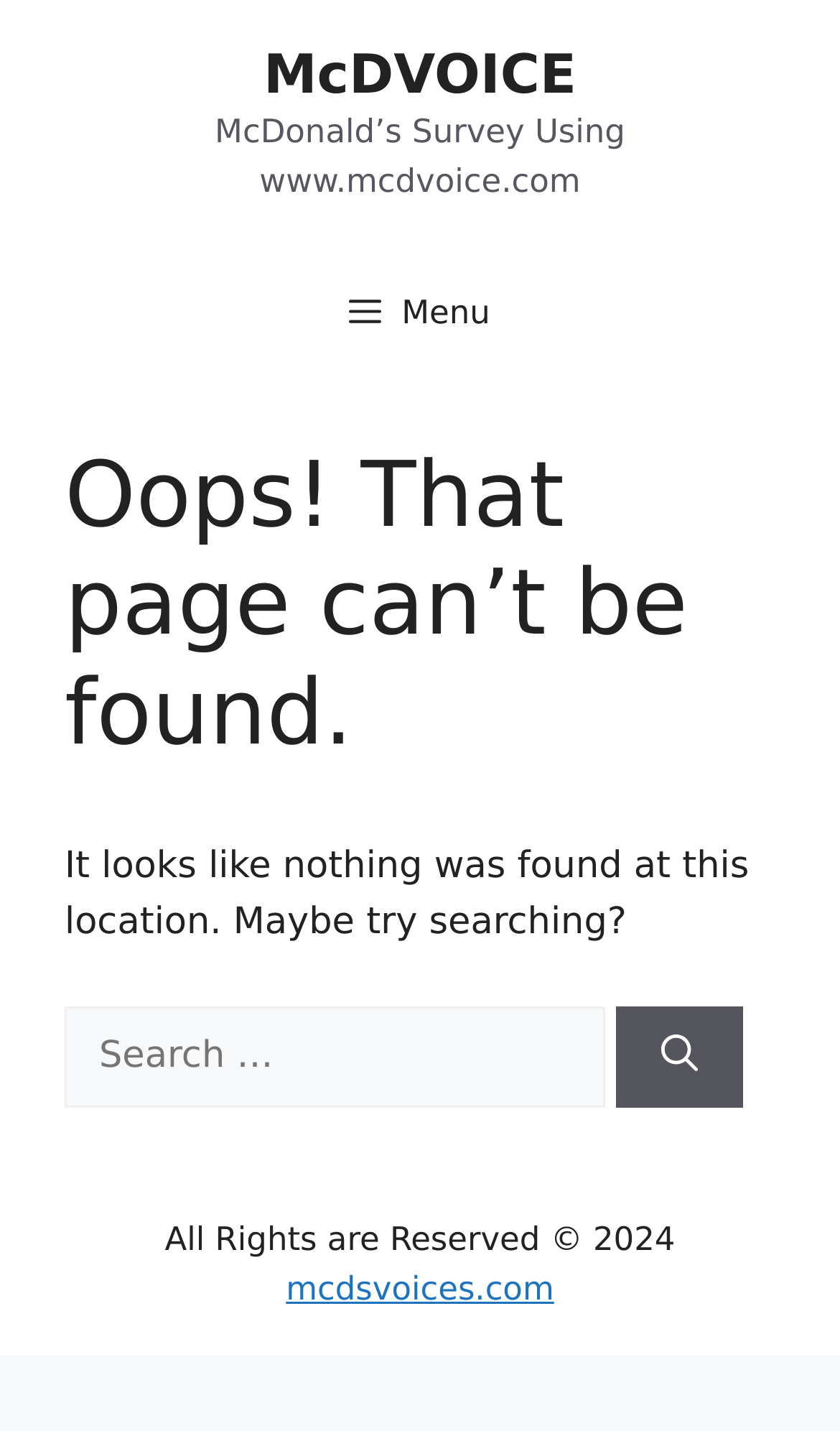Please give a one-word or short phrase response to the following question: 
What is the name of the website?

McDVOICE